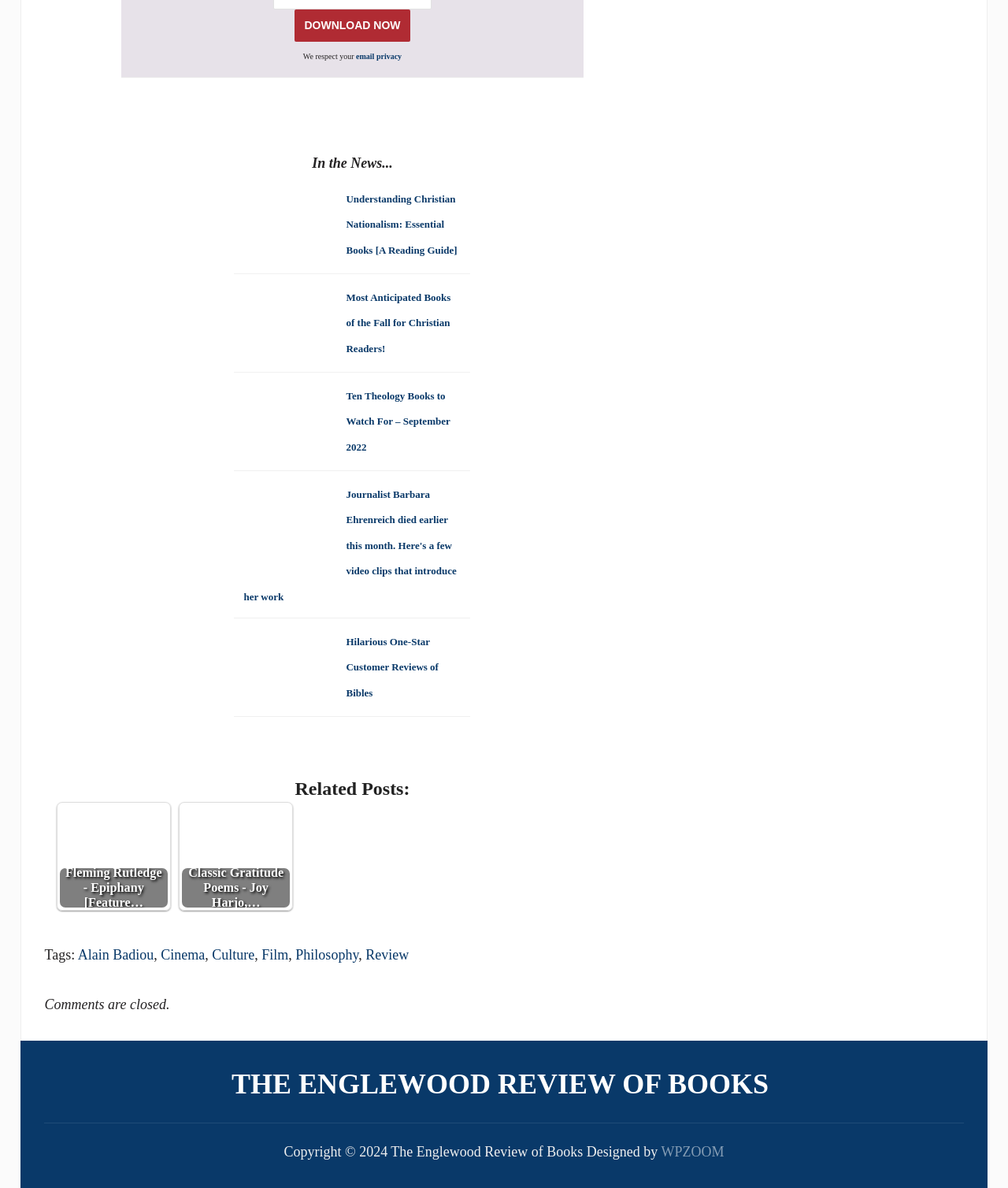What is the copyright year mentioned at the bottom of the page?
Please provide a single word or phrase in response based on the screenshot.

2024